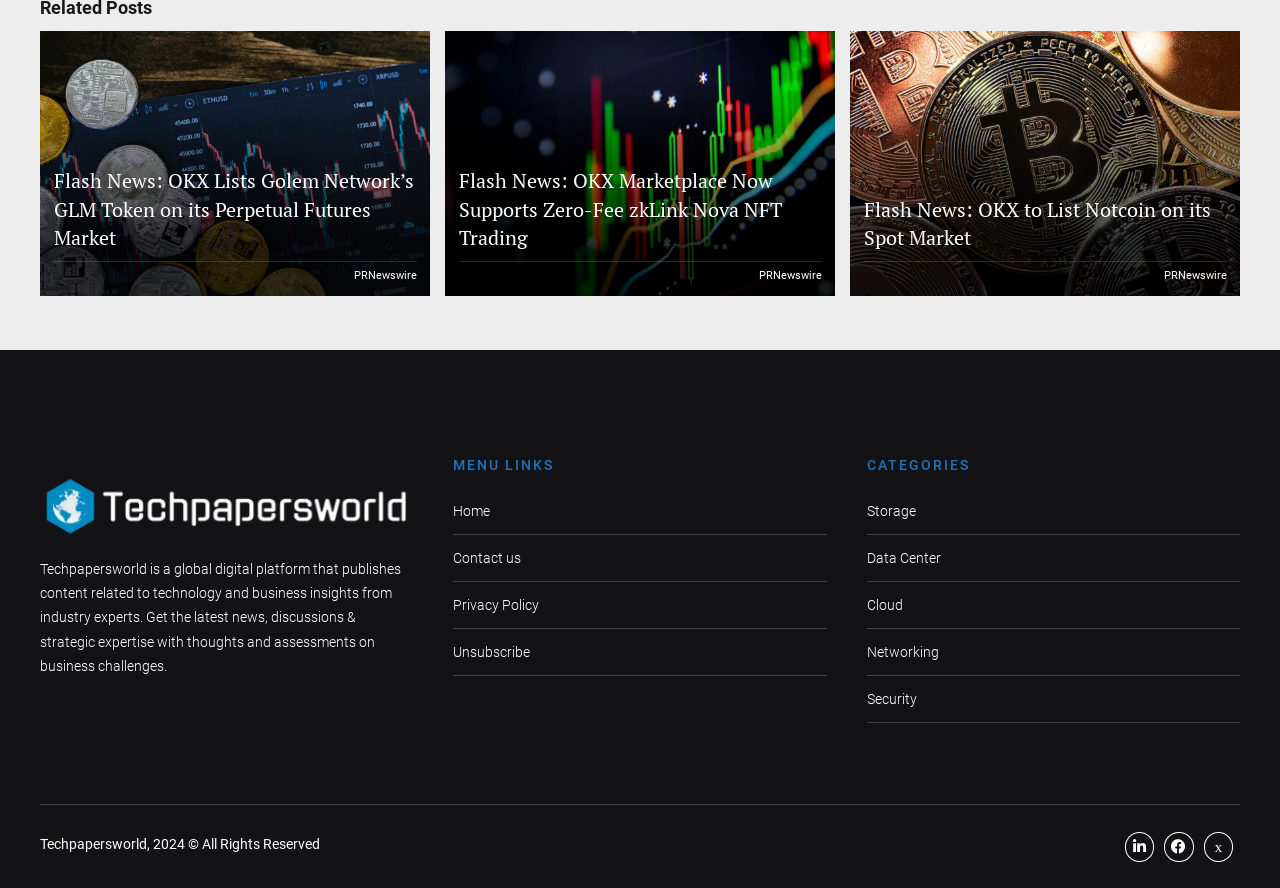Can you find the bounding box coordinates of the area I should click to execute the following instruction: "Explore OKX Marketplace for Zero-Fee zkLink Nova NFT Trading"?

[0.342, 0.034, 0.652, 0.333]